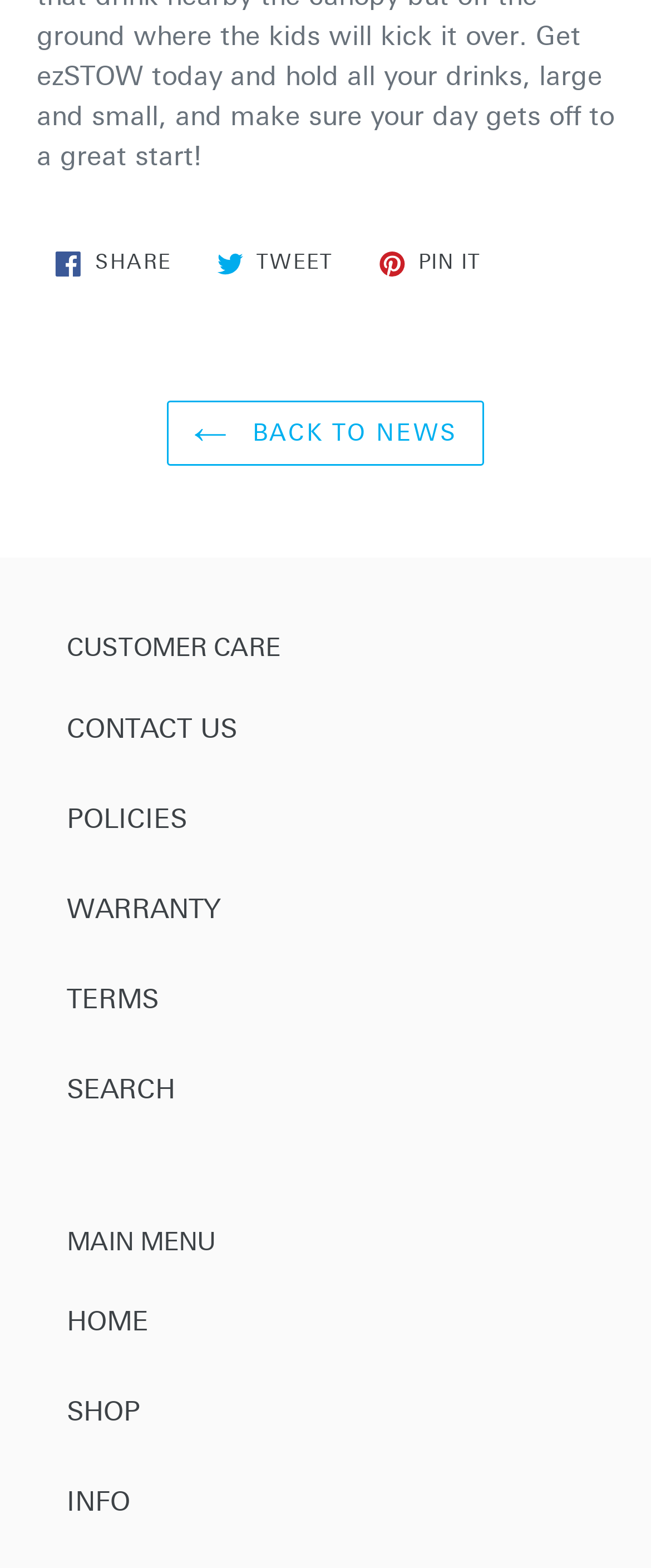Determine the bounding box coordinates of the element's region needed to click to follow the instruction: "Search". Provide these coordinates as four float numbers between 0 and 1, formatted as [left, top, right, bottom].

[0.103, 0.684, 0.269, 0.704]